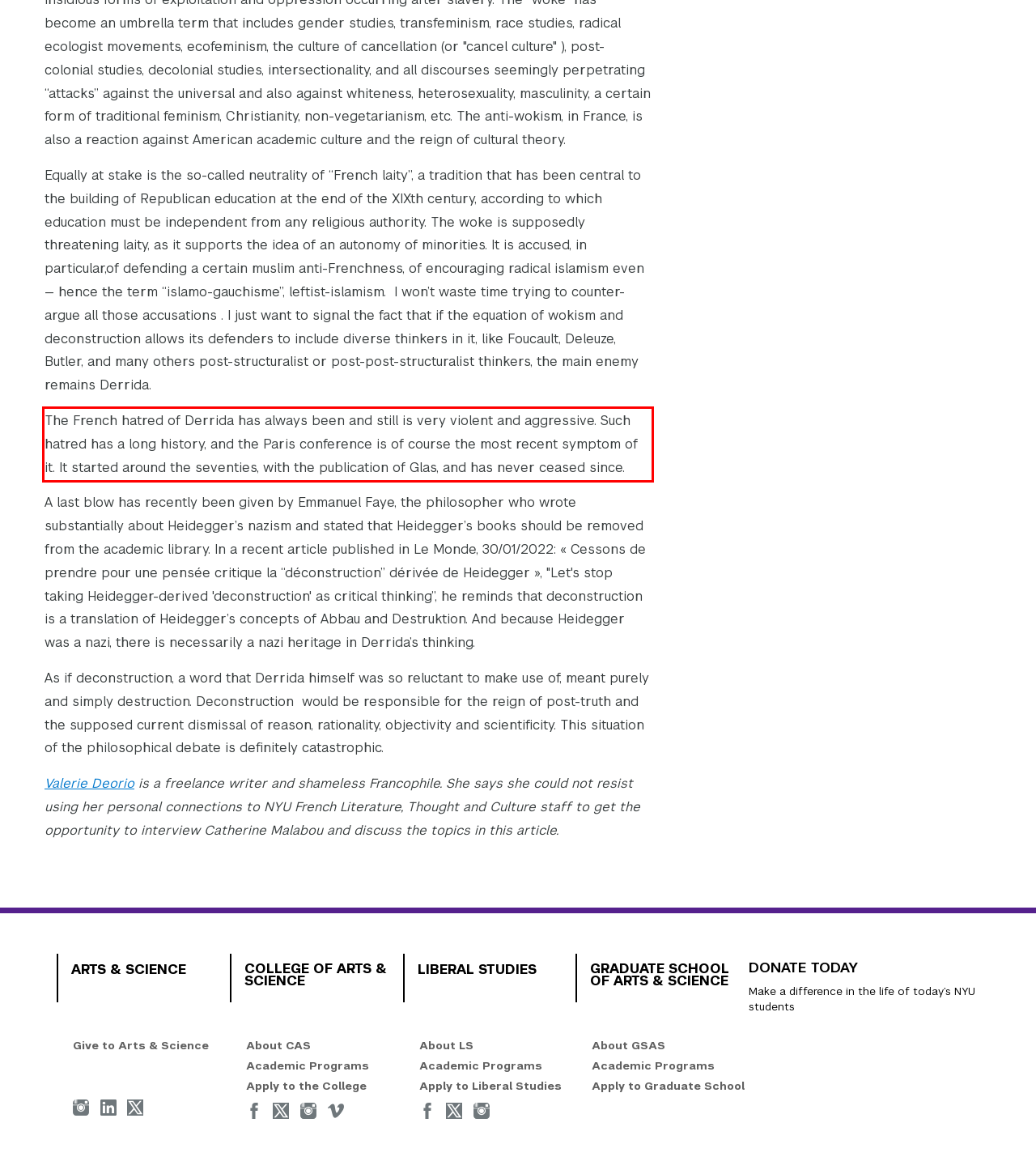There is a UI element on the webpage screenshot marked by a red bounding box. Extract and generate the text content from within this red box.

The French hatred of Derrida has always been and still is very violent and aggressive. Such hatred has a long history, and the Paris conference is of course the most recent symptom of it. It started around the seventies, with the publication of Glas, and has never ceased since.